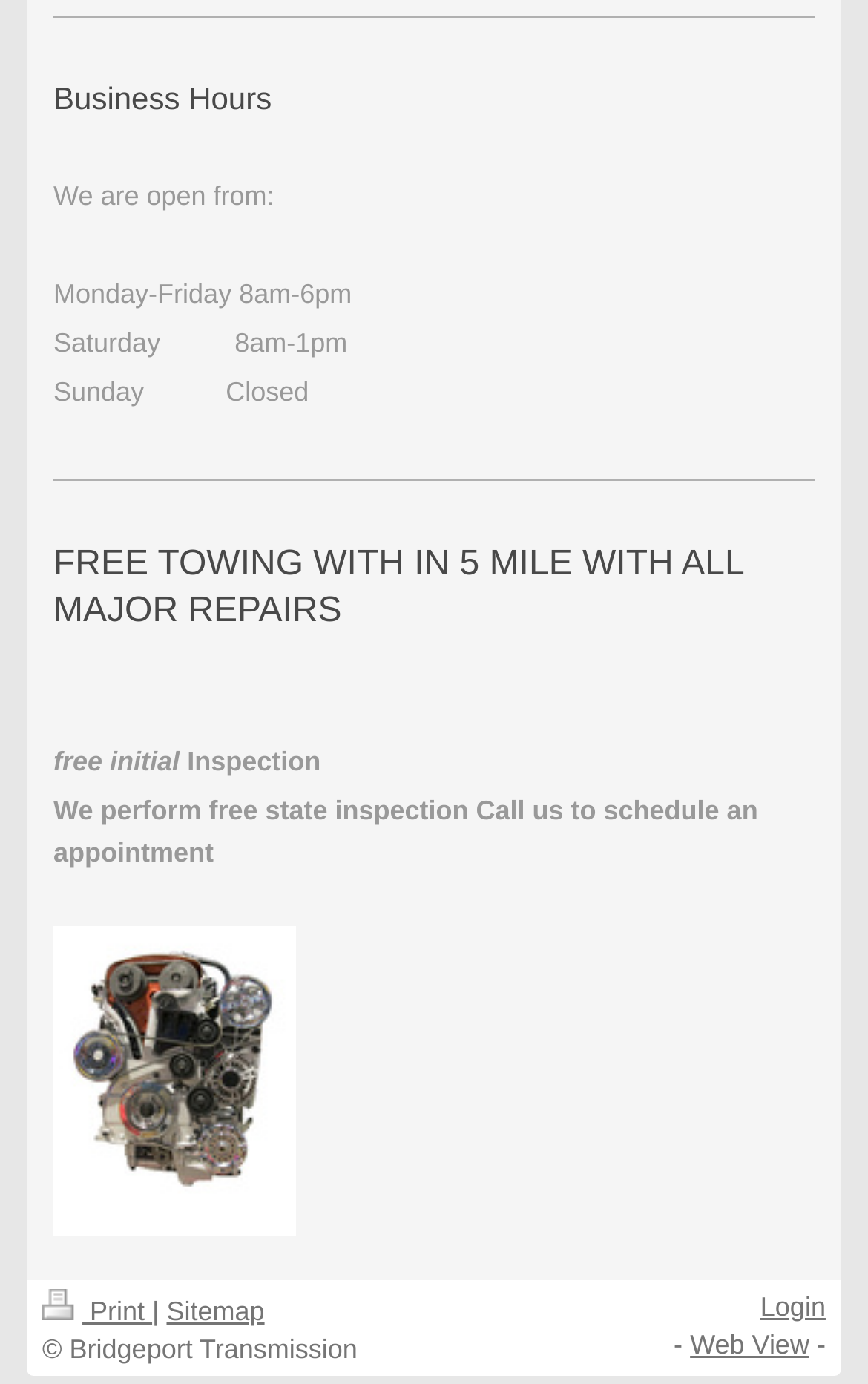Respond to the question below with a concise word or phrase:
What is the benefit of getting a major repair?

Free towing within 5 miles